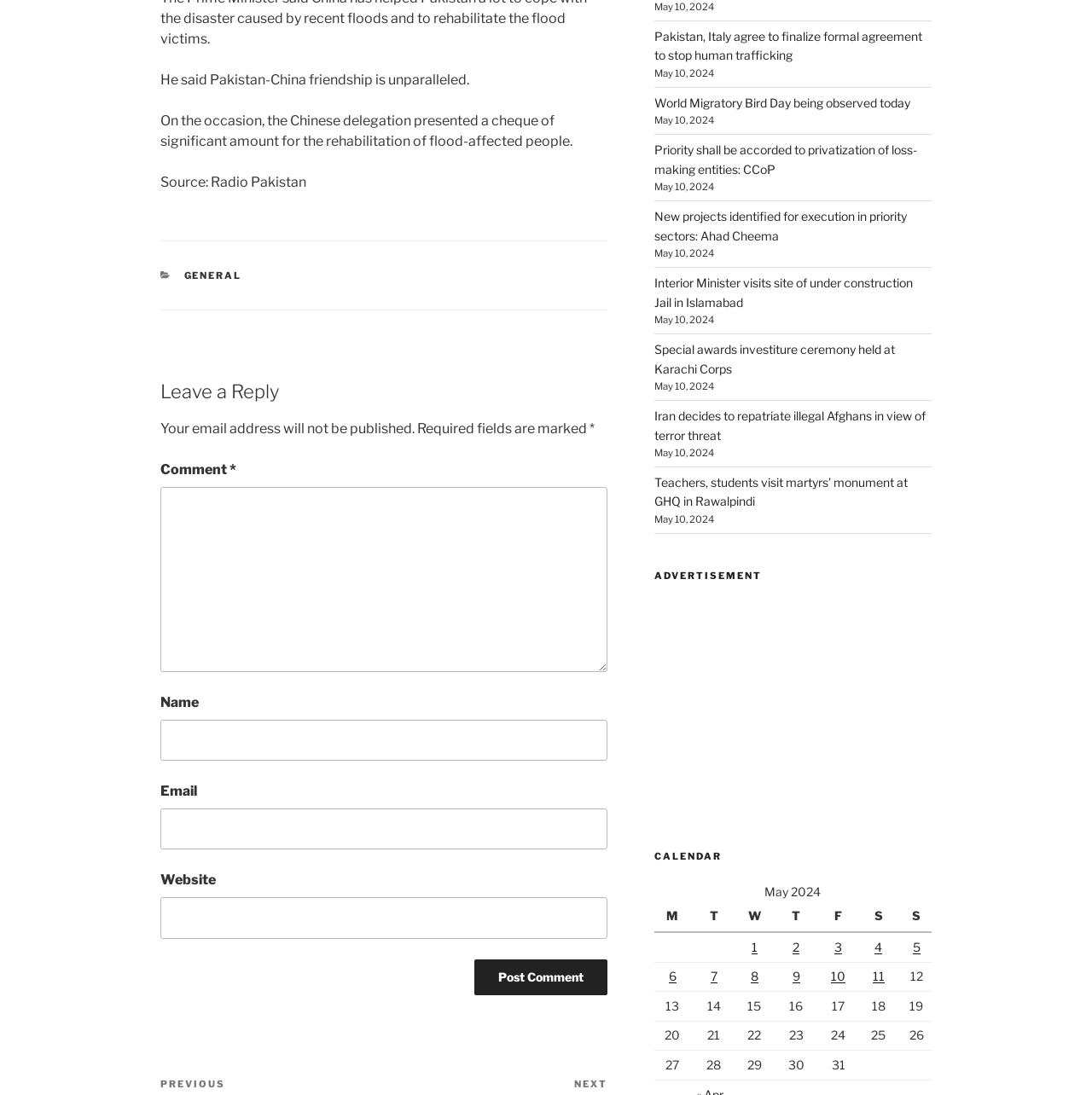For the following element description, predict the bounding box coordinates in the format (top-left x, top-left y, bottom-right x, bottom-right y). All values should be floating point numbers between 0 and 1. Description: parent_node: Email aria-describedby="email-notes" name="email"

[0.147, 0.738, 0.556, 0.776]